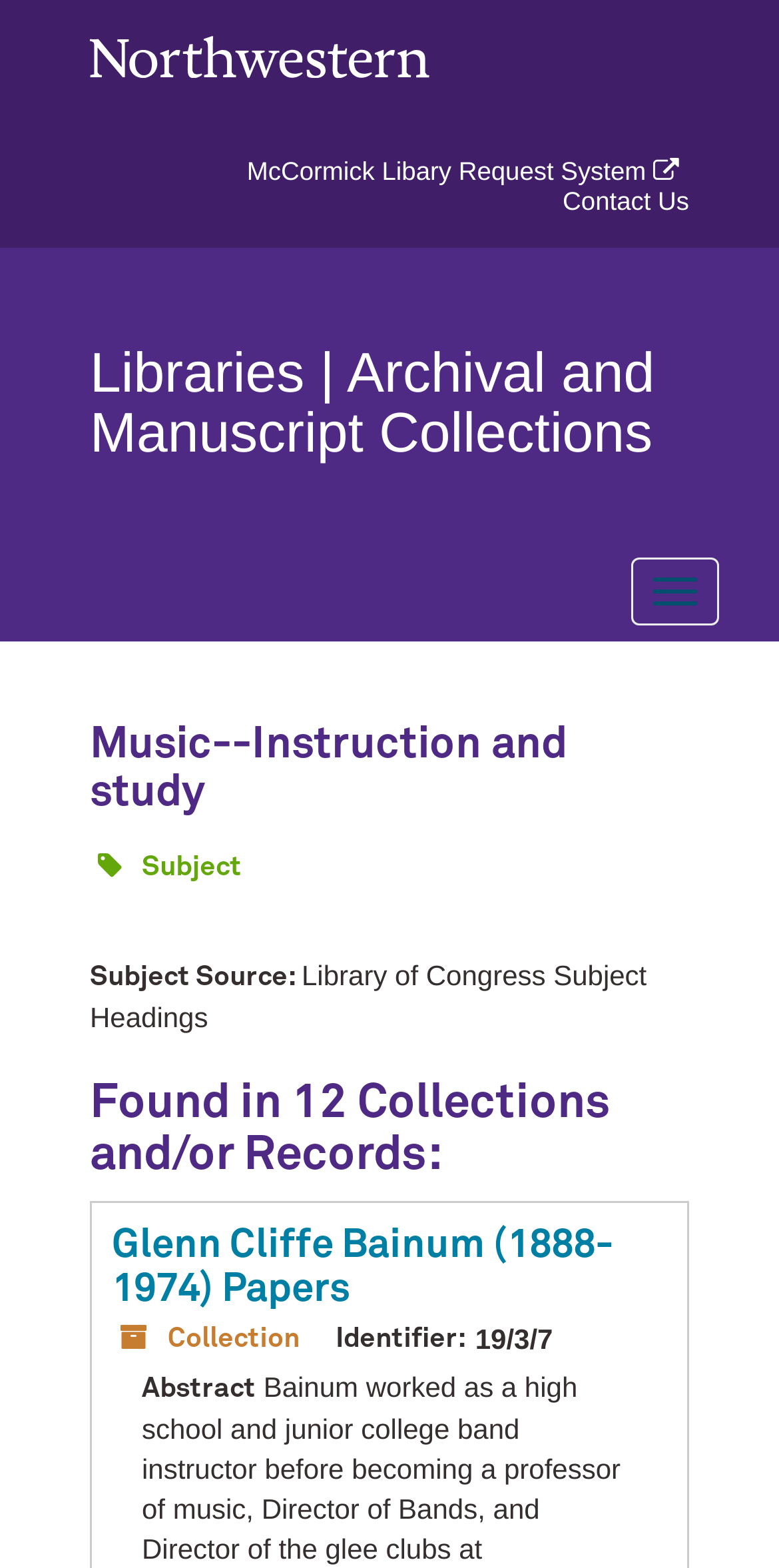Using the provided element description: "Contact Us", determine the bounding box coordinates of the corresponding UI element in the screenshot.

[0.722, 0.118, 0.885, 0.137]